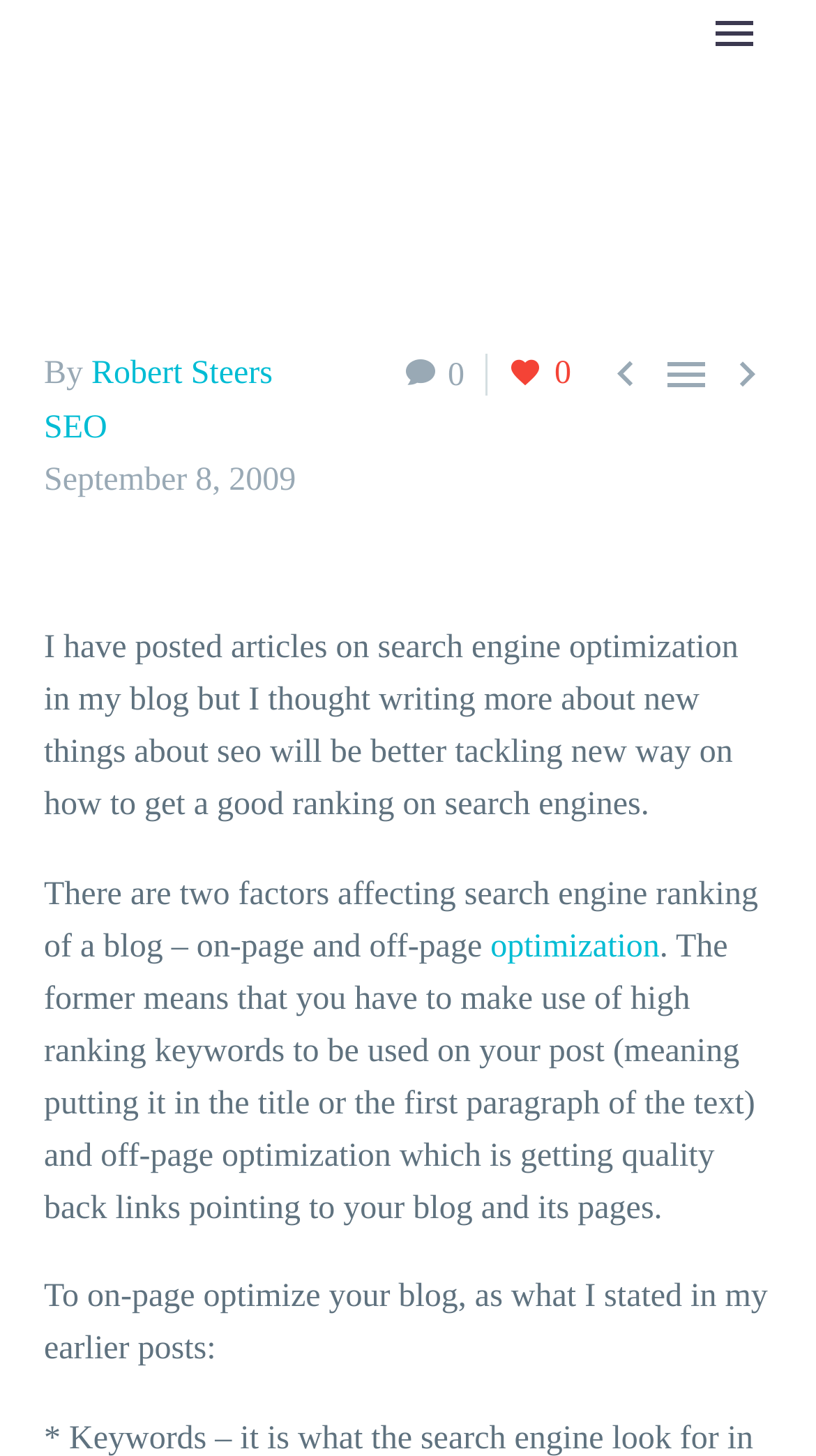Find and provide the bounding box coordinates for the UI element described here: "Robert Steers". The coordinates should be given as four float numbers between 0 and 1: [left, top, right, bottom].

[0.112, 0.244, 0.334, 0.269]